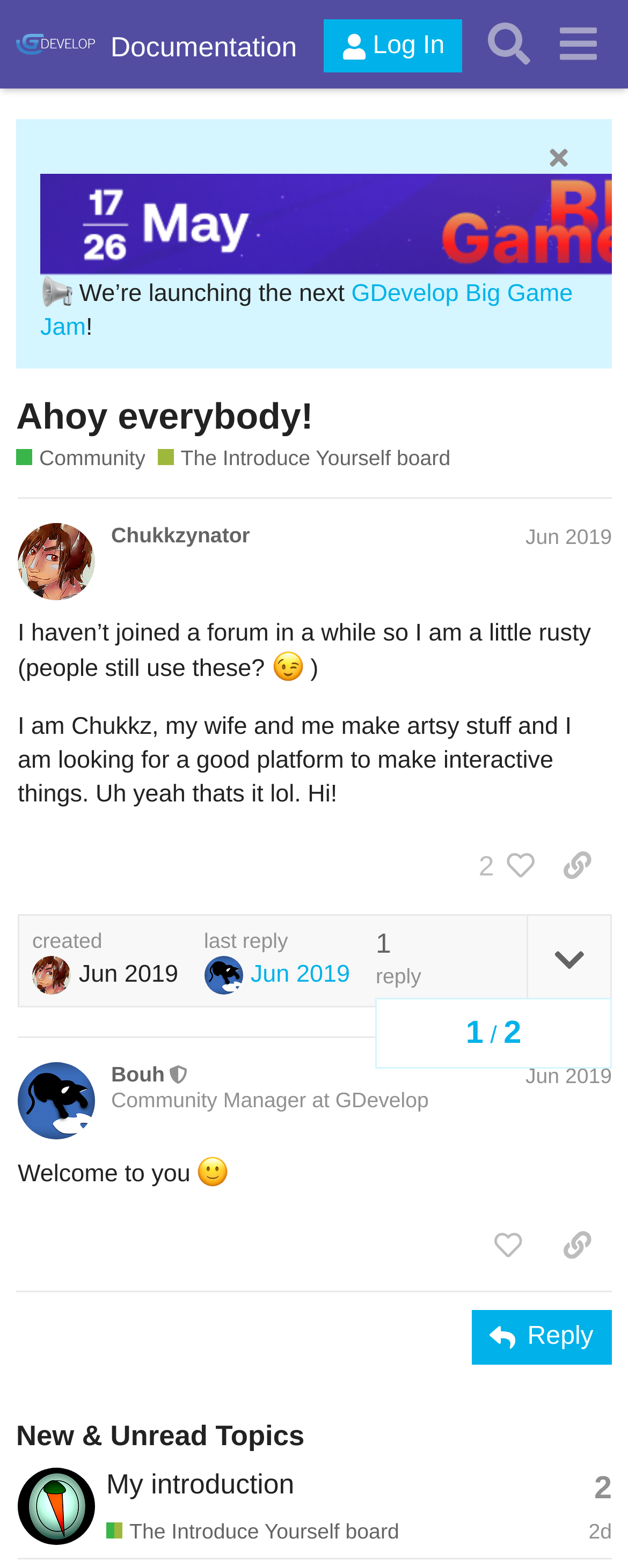Please provide the bounding box coordinates for the element that needs to be clicked to perform the instruction: "Like the post". The coordinates must consist of four float numbers between 0 and 1, formatted as [left, top, right, bottom].

[0.753, 0.775, 0.864, 0.815]